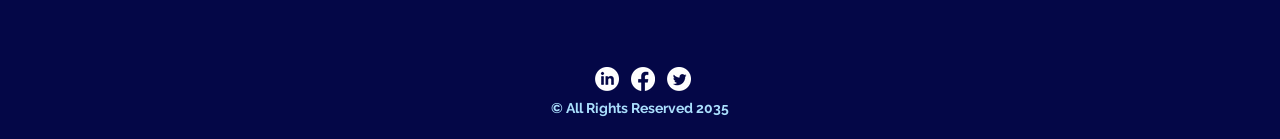Carefully observe the image and respond to the question with a detailed answer:
What is the heading above the social bar?

The heading element above the social bar reads 'Stay Connected!', which suggests that it is encouraging users to stay connected with the website or its social media presence.